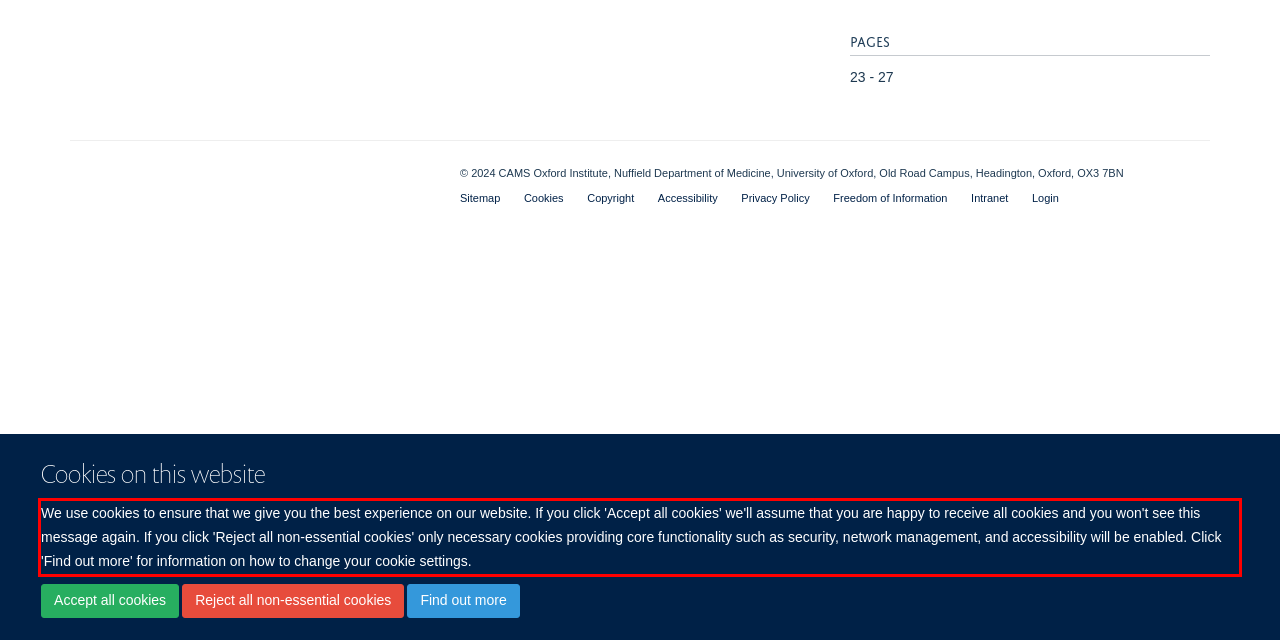Within the provided webpage screenshot, find the red rectangle bounding box and perform OCR to obtain the text content.

We use cookies to ensure that we give you the best experience on our website. If you click 'Accept all cookies' we'll assume that you are happy to receive all cookies and you won't see this message again. If you click 'Reject all non-essential cookies' only necessary cookies providing core functionality such as security, network management, and accessibility will be enabled. Click 'Find out more' for information on how to change your cookie settings.